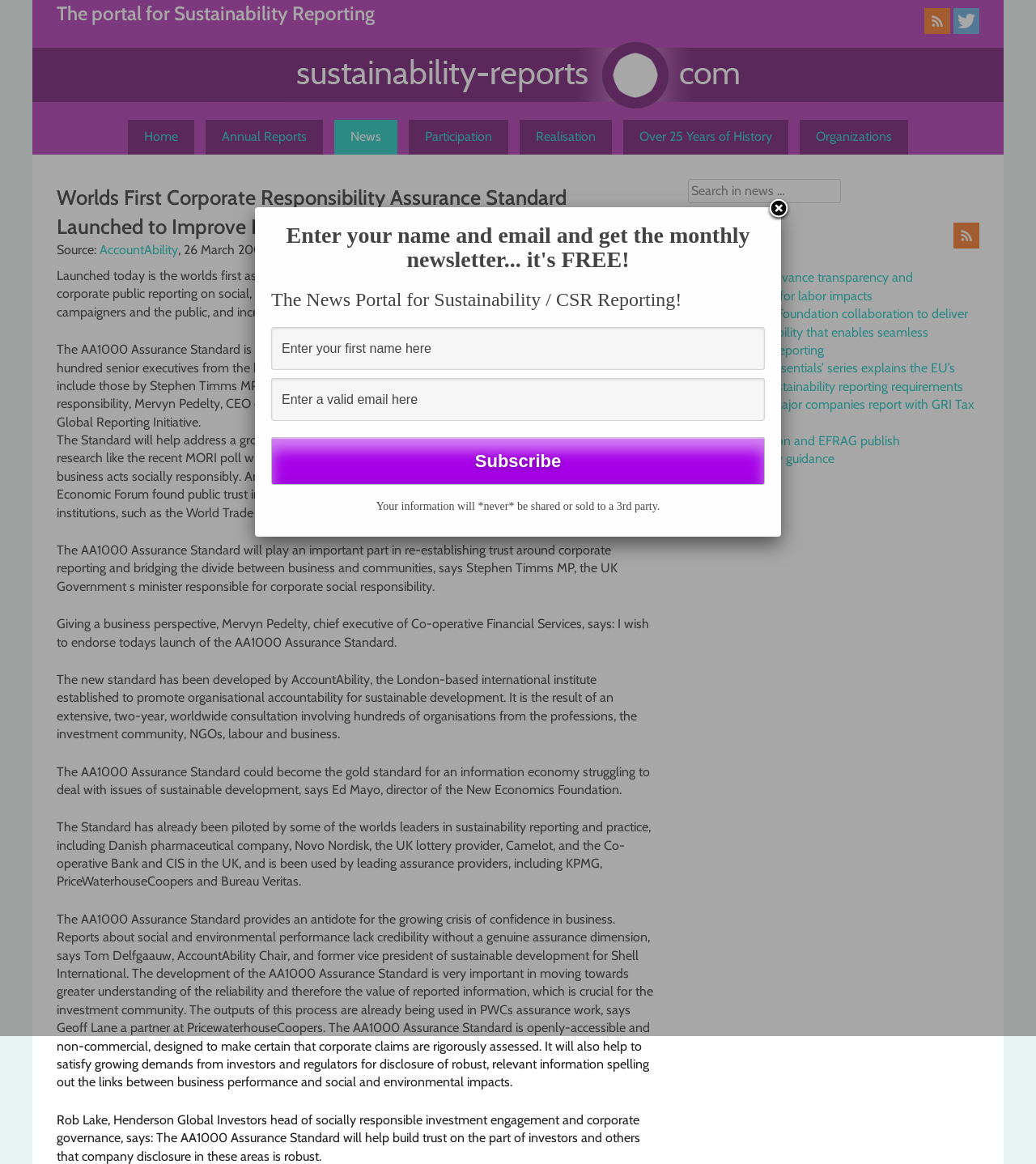Find the bounding box coordinates of the element's region that should be clicked in order to follow the given instruction: "Subscribe to the newsletter". The coordinates should consist of four float numbers between 0 and 1, i.e., [left, top, right, bottom].

[0.262, 0.376, 0.738, 0.417]